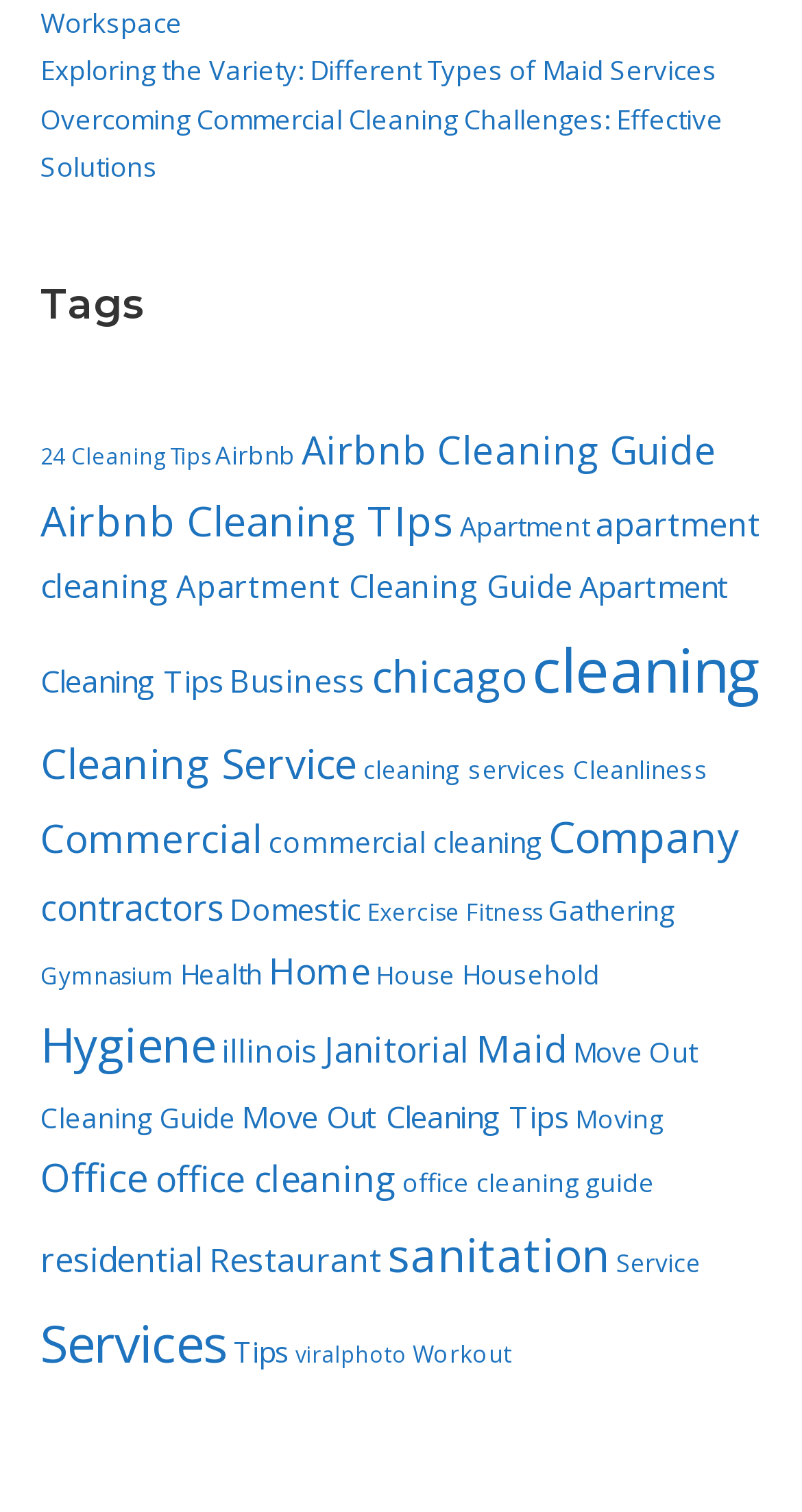Extract the bounding box coordinates for the HTML element that matches this description: "commercial cleaning". The coordinates should be four float numbers between 0 and 1, i.e., [left, top, right, bottom].

[0.335, 0.544, 0.676, 0.57]